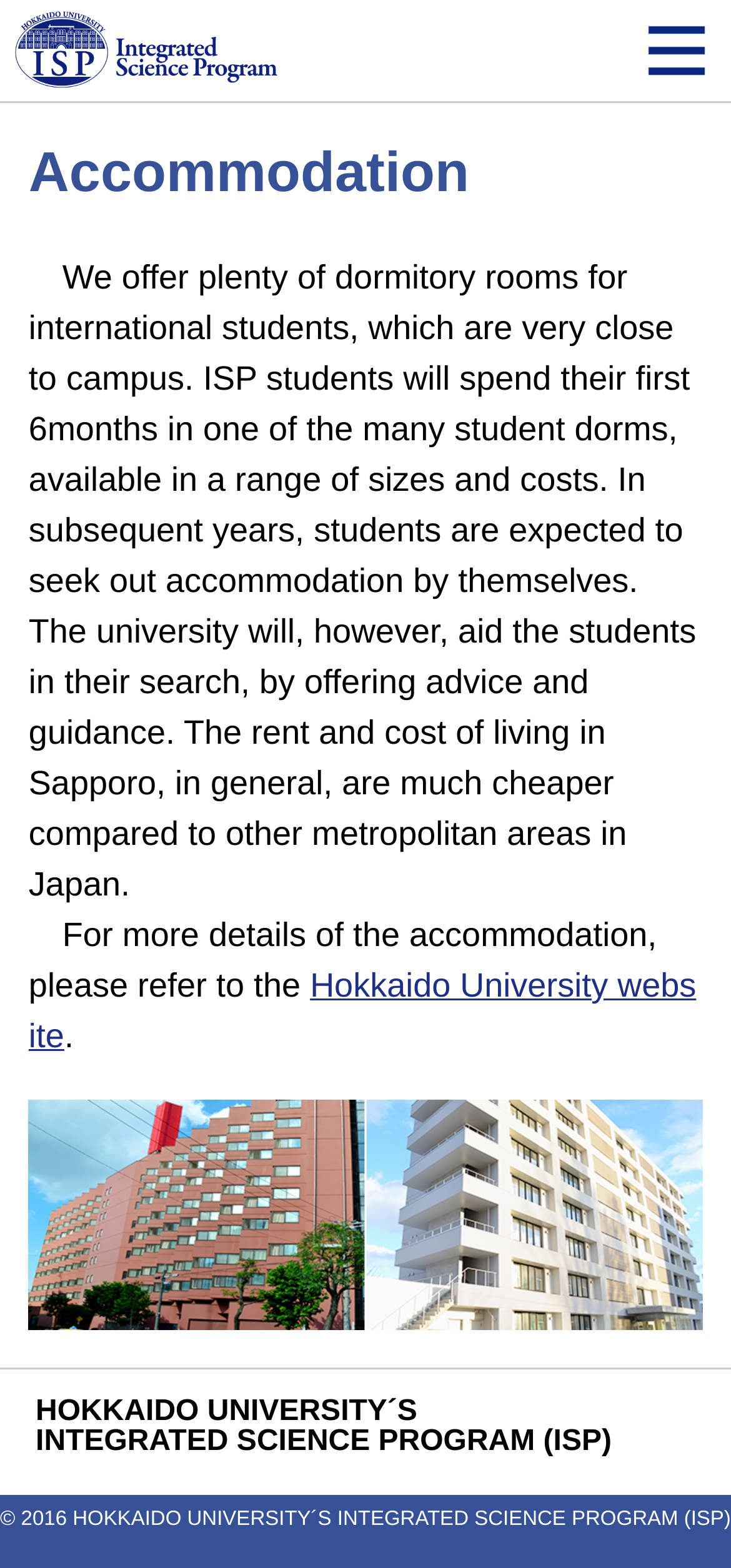Please respond in a single word or phrase: 
What is the cost of living in Sapporo compared to other metropolitan areas in Japan?

Cheaper